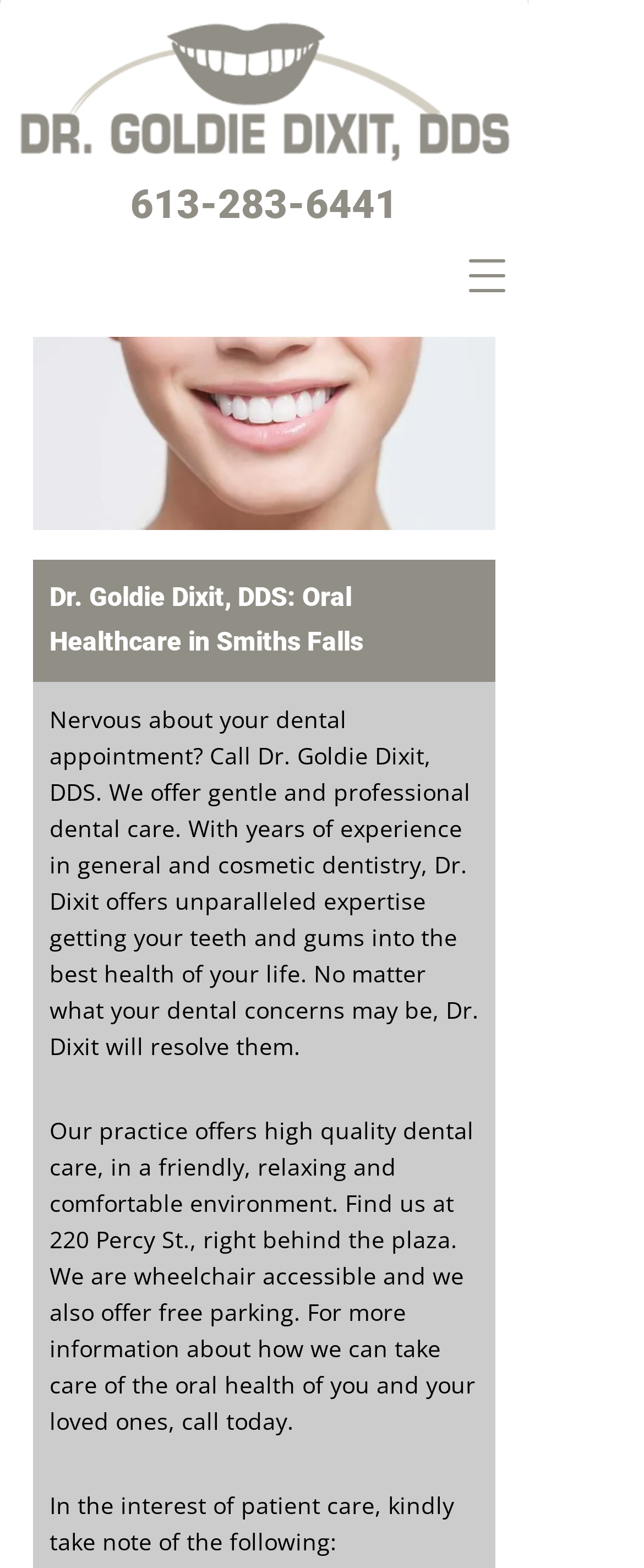Using the element description provided, determine the bounding box coordinates in the format (top-left x, top-left y, bottom-right x, bottom-right y). Ensure that all values are floating point numbers between 0 and 1. Element description: 613-283-6441

[0.203, 0.131, 0.618, 0.142]